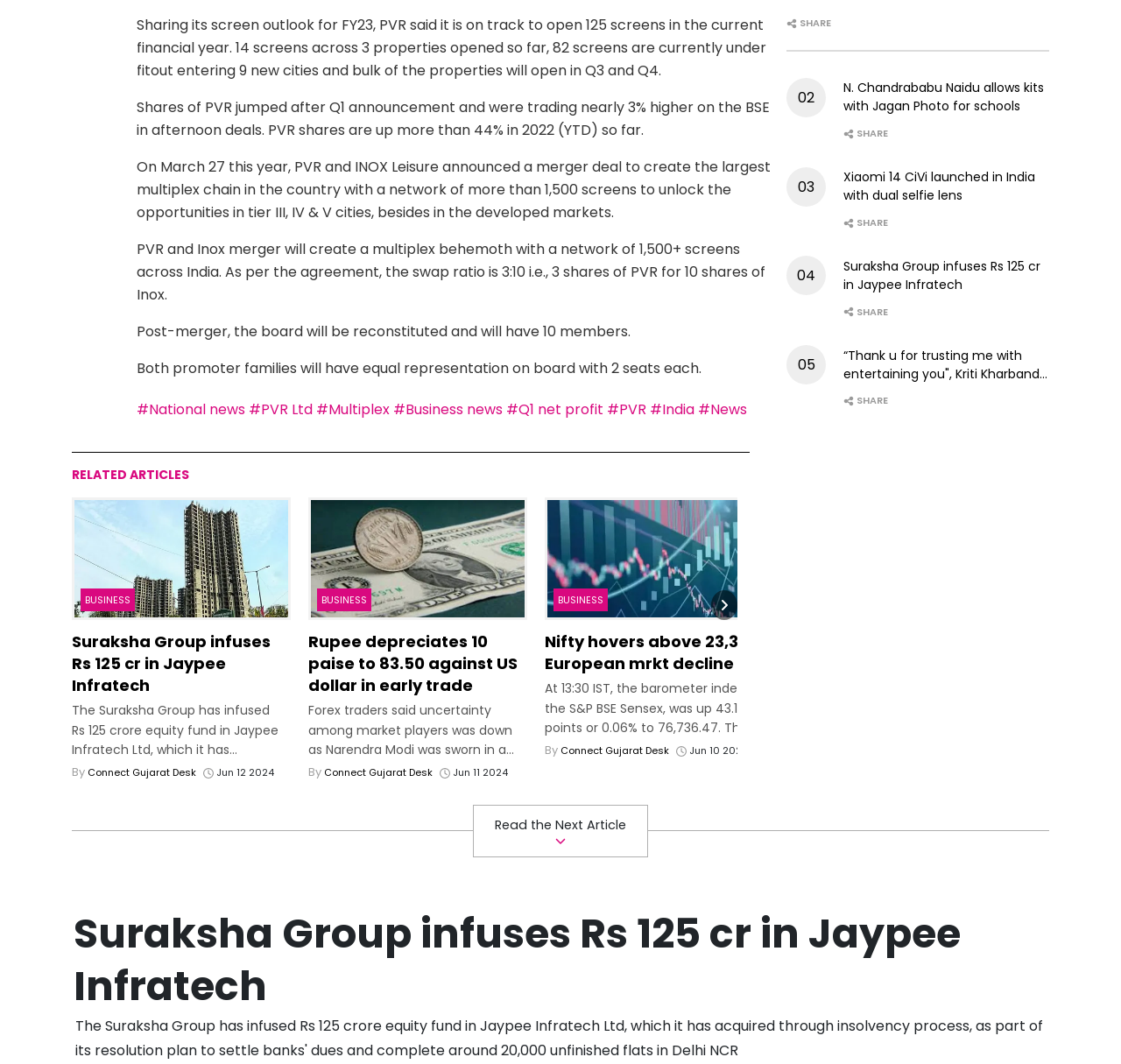With reference to the screenshot, provide a detailed response to the question below:
What is PVR's target for opening screens in FY23?

According to the text, 'Sharing its screen outlook for FY23, PVR said it is on track to open 125 screens in the current financial year.'